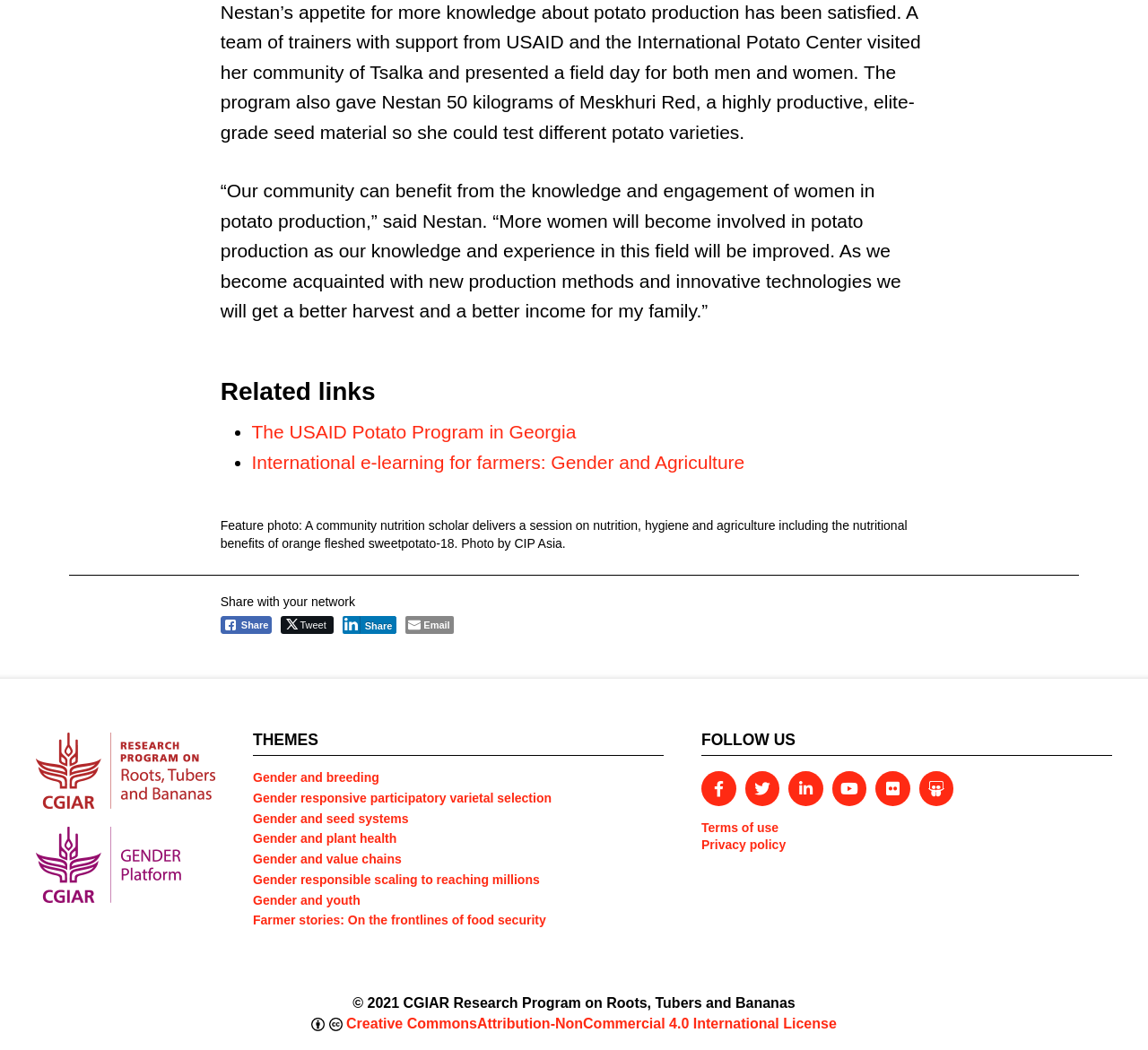Can you find the bounding box coordinates for the element to click on to achieve the instruction: "Learn about Gender and breeding"?

[0.22, 0.731, 0.578, 0.75]